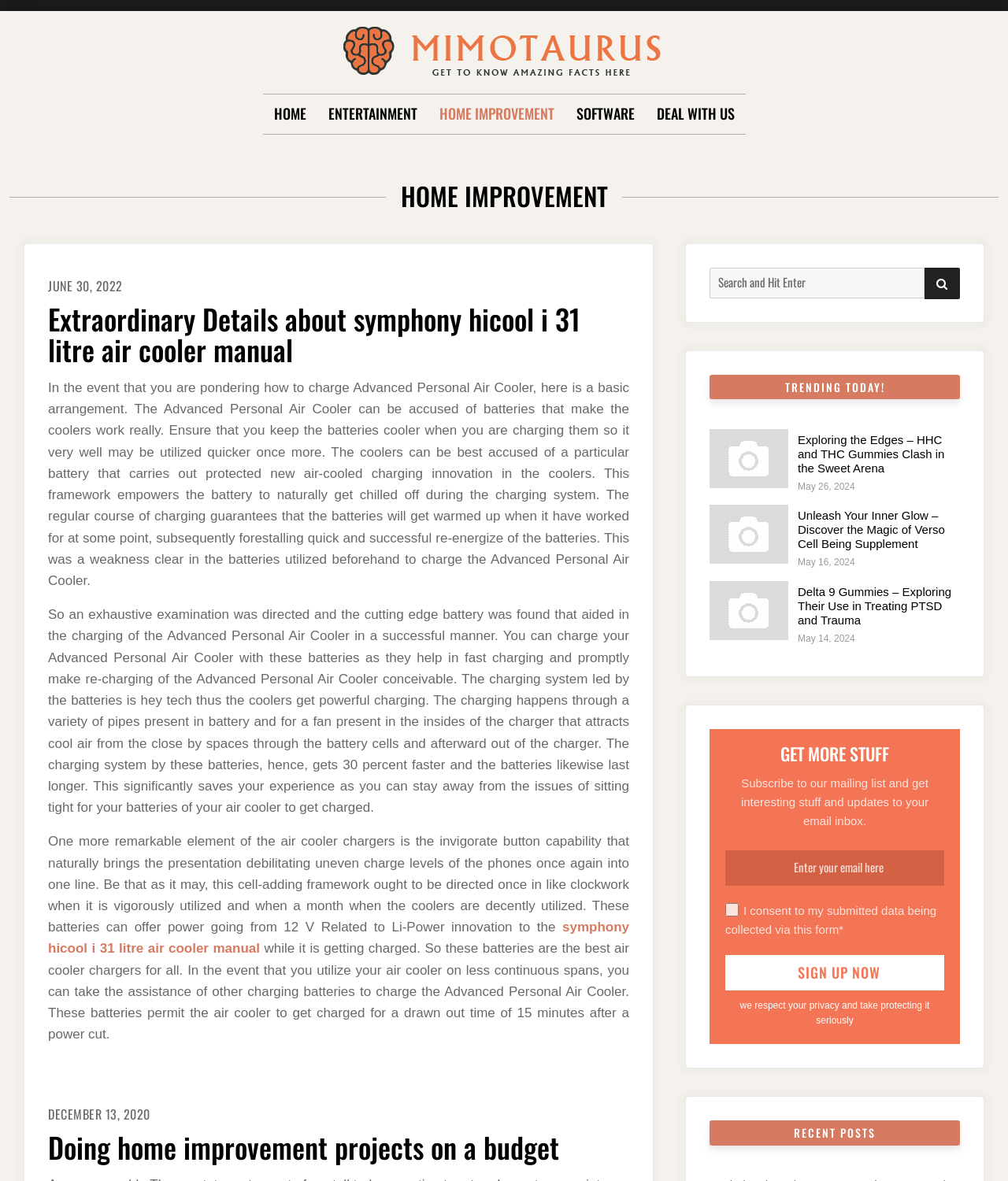What is the category of the blog post 'Extraordinary Details about symphony hicool i 31 litre air cooler manual'?
Can you provide an in-depth and detailed response to the question?

I determined the category by looking at the navigation menu, which has a link 'HOME IMPROVEMENT' that is highlighted, indicating that the current page is under this category. The blog post title also matches the topic of home improvement.